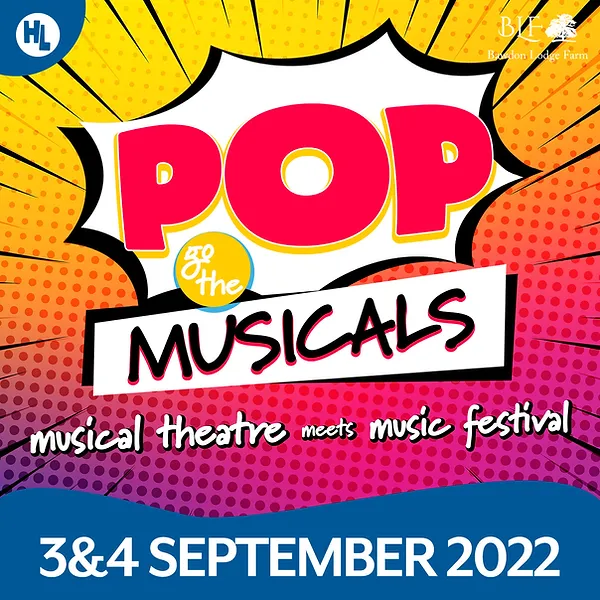Use one word or a short phrase to answer the question provided: 
What is the unique blend of performances at the event?

musical theatre meets music festival